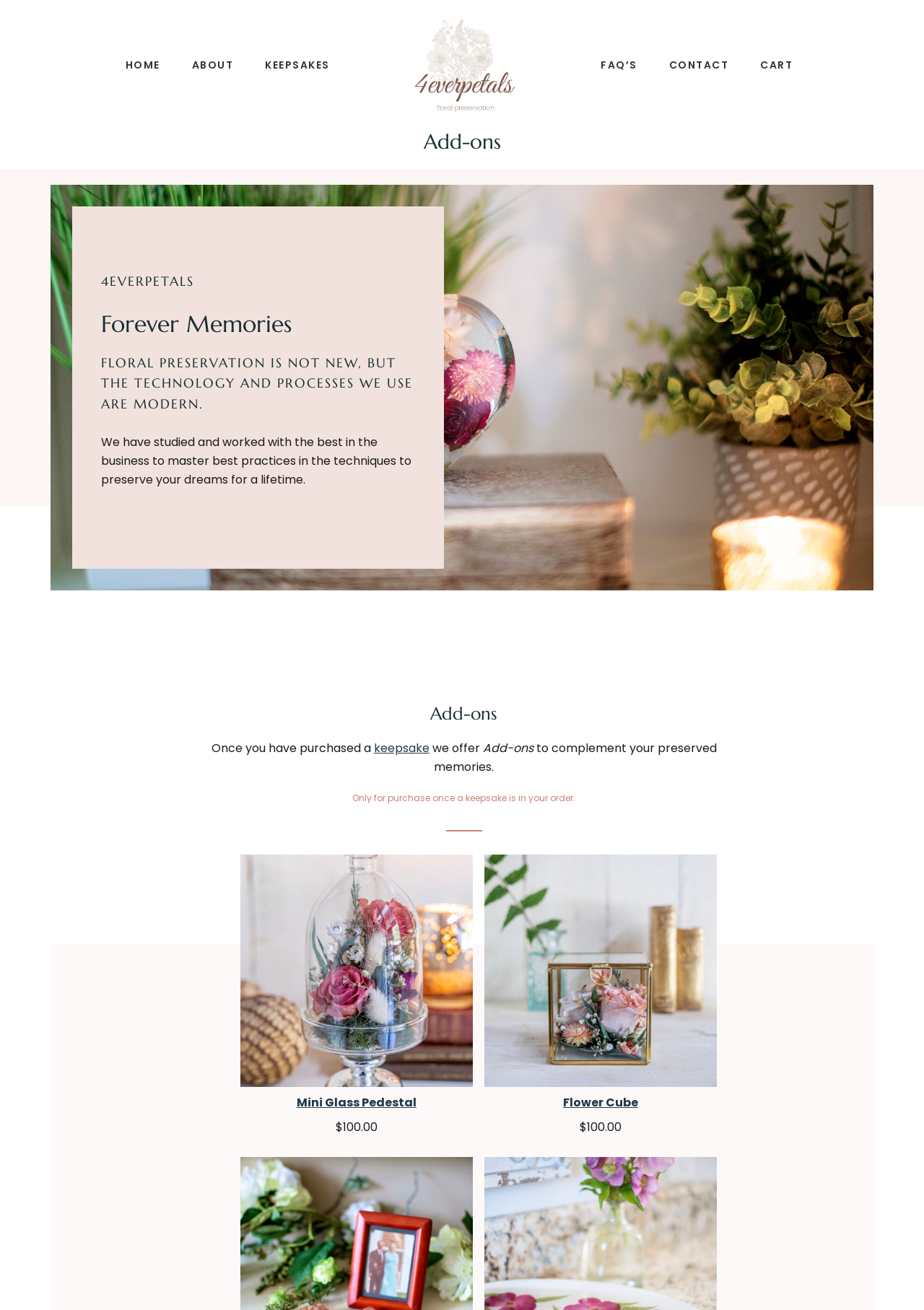Please mark the clickable region by giving the bounding box coordinates needed to complete this instruction: "add Mini Glass Pedestal to cart".

[0.26, 0.652, 0.512, 0.847]